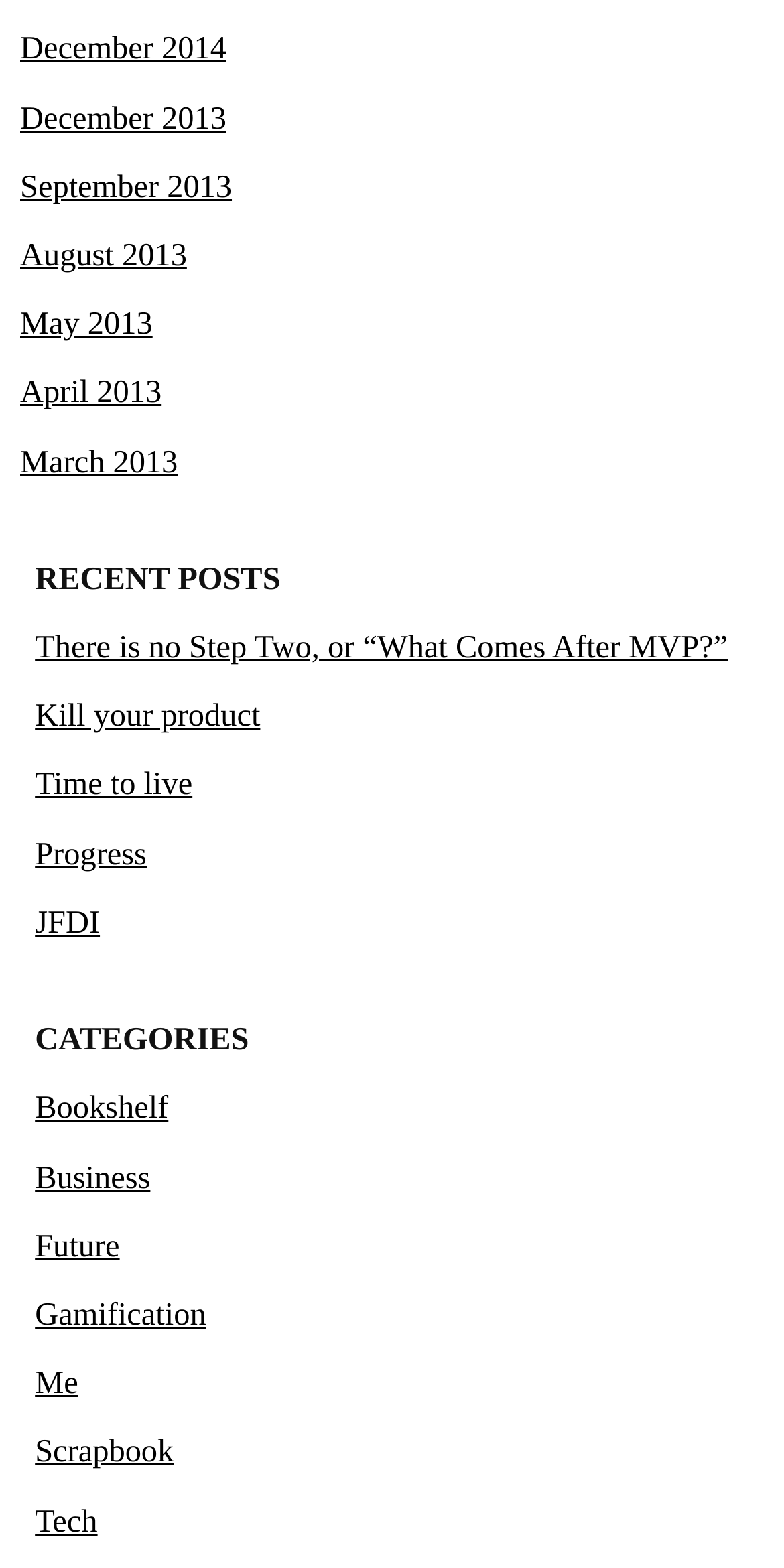Please locate the bounding box coordinates of the element that should be clicked to complete the given instruction: "View December 2014 posts".

[0.026, 0.021, 0.289, 0.043]